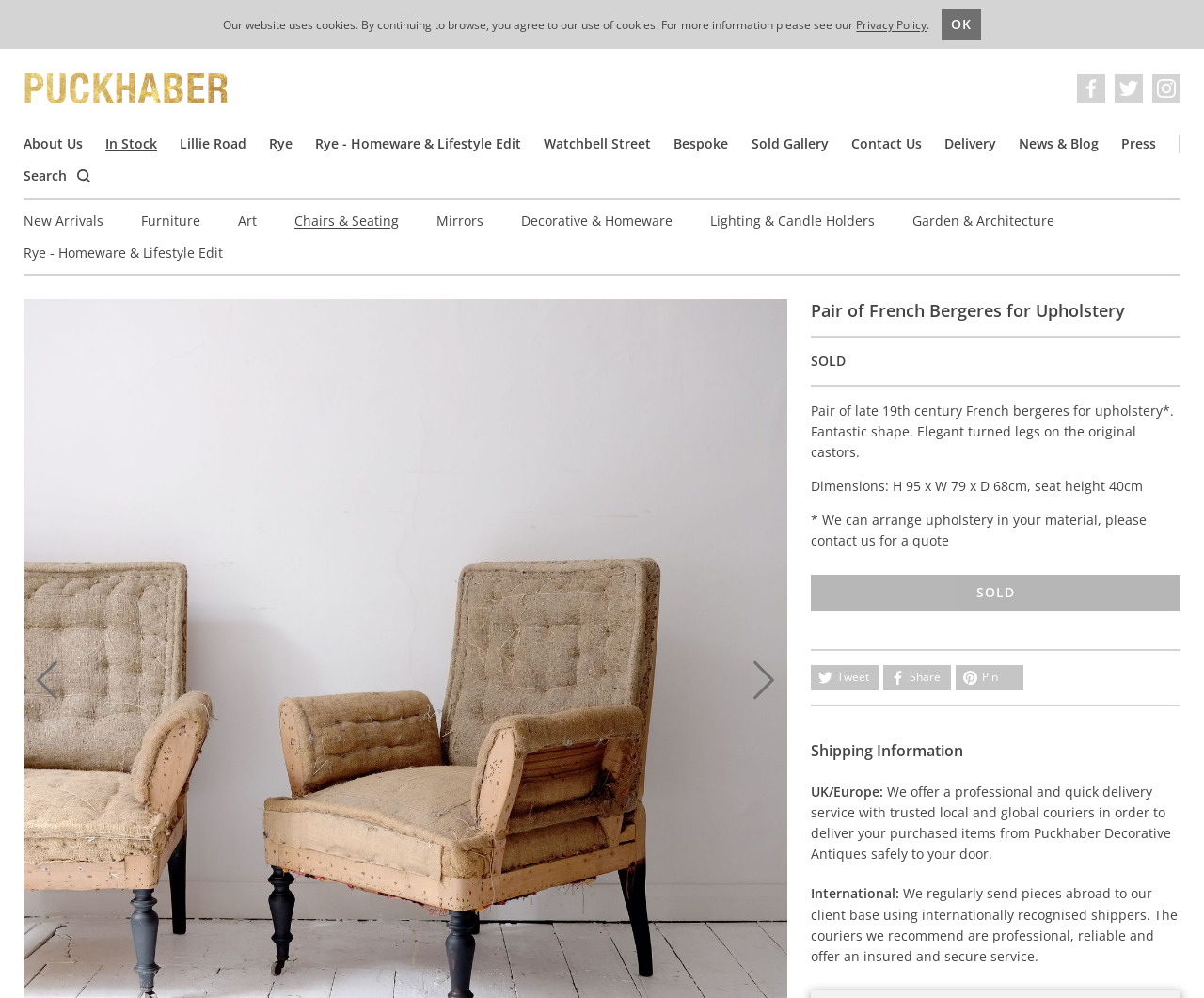Provide a comprehensive caption for the webpage.

This webpage is about a pair of late 19th century French bergeres for upholstery, sold by Puckhaber Decorative Antiques. At the top, there is a notification about the website's use of cookies, with a link to the Privacy Policy and an OK button to acknowledge. Below this, there are links to the company's social media profiles, including Facebook, Twitter, and Instagram.

On the left side, there is a navigation menu with links to various sections of the website, including About Us, In Stock, Lillie Road, Rye, and more. There is also a search bar and links to New Arrivals, Furniture, Art, and other categories.

The main content of the page is dedicated to the pair of French bergeres, with a heading and a description of the item, including its dimensions and features. The description is accompanied by a note about the possibility of arranging upholstery in the customer's material. Below this, there are social media sharing links, including Tweet, Share, and Pin.

Further down, there is a section about Shipping Information, with headings for UK/Europe and International, and descriptions of the delivery services offered by the company.